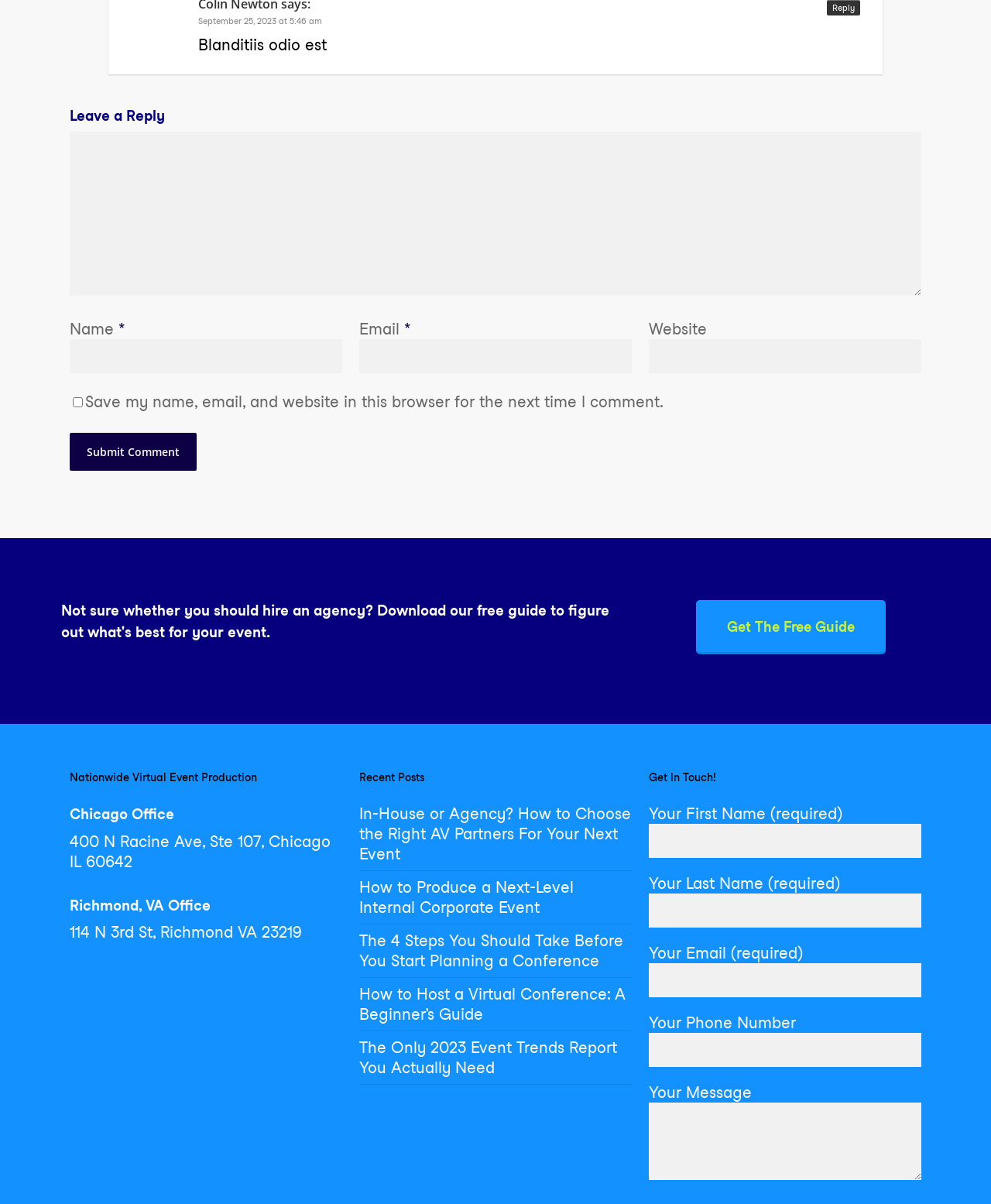Identify the bounding box of the HTML element described as: "name="submit" value="Submit Comment"".

[0.07, 0.36, 0.198, 0.391]